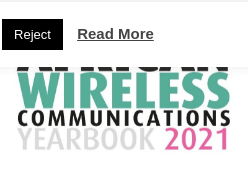What is the purpose of the yearbook?
Please respond to the question thoroughly and include all relevant details.

The caption suggests that the yearbook serves as a resource or reference for professionals and stakeholders in the telecommunications industry, showcasing key developments, innovations, and trends relevant to the African market.